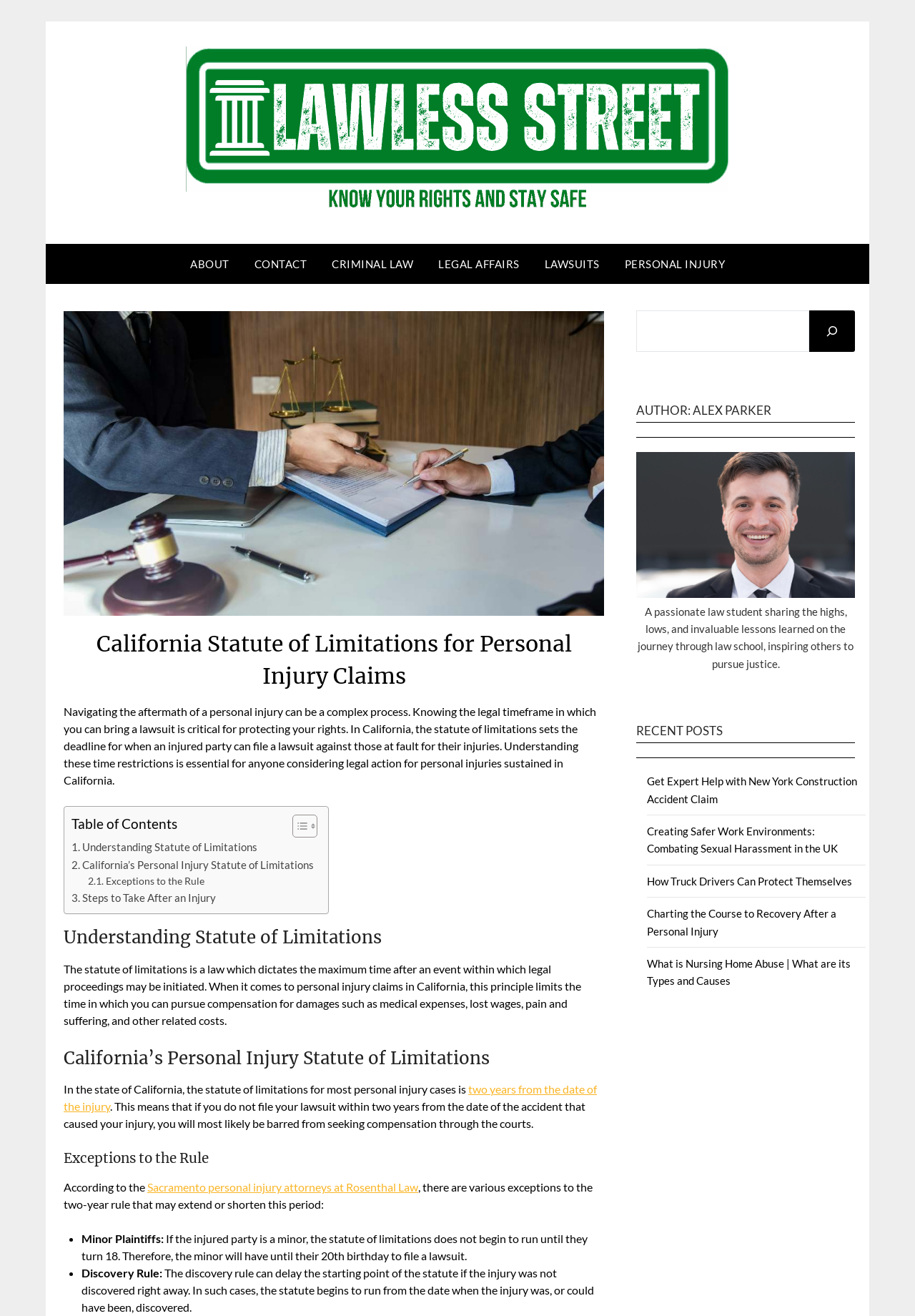Highlight the bounding box coordinates of the region I should click on to meet the following instruction: "Toggle the table of content".

[0.308, 0.619, 0.343, 0.637]